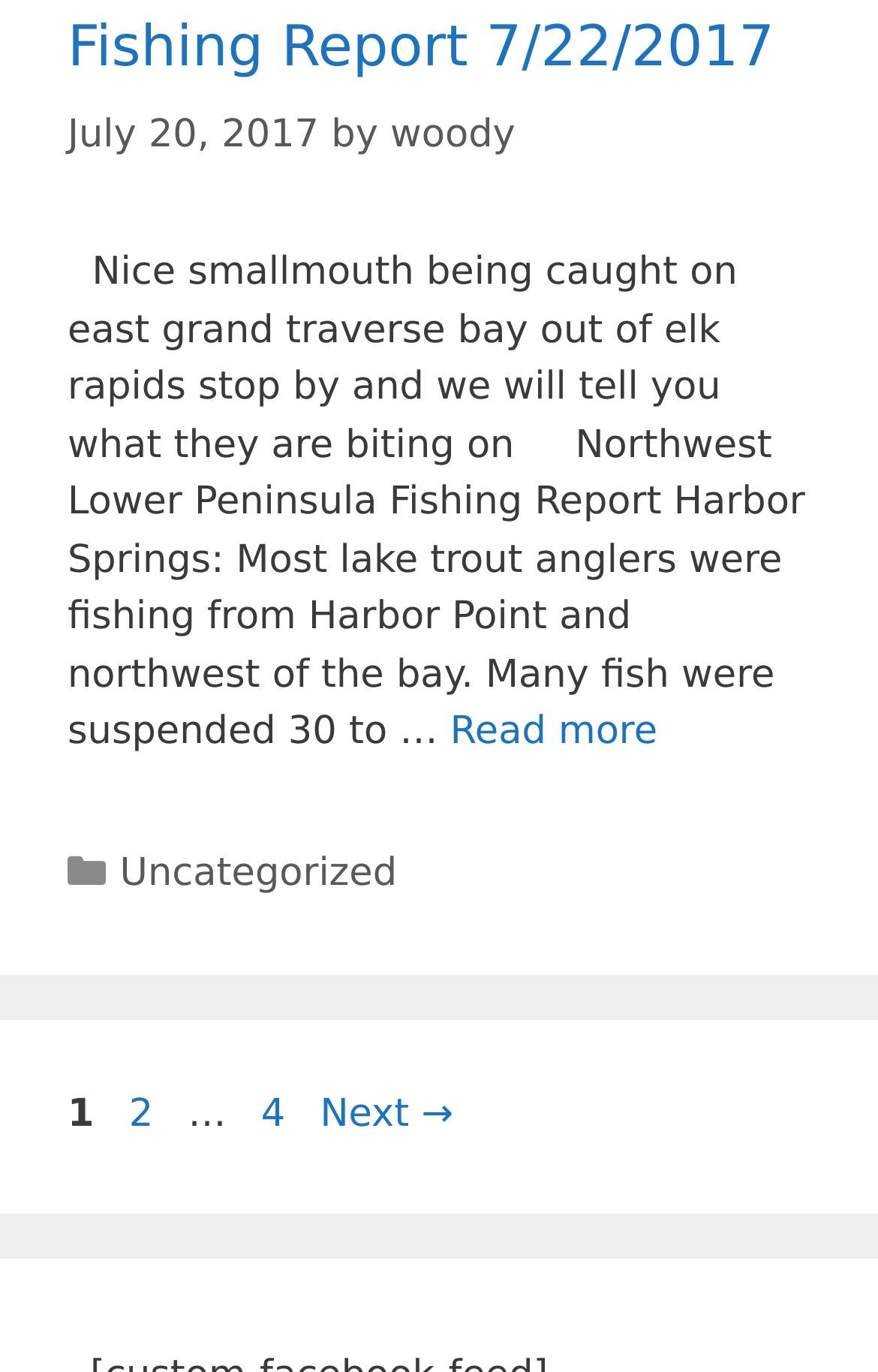What is the date of the fishing report?
Based on the image, provide your answer in one word or phrase.

July 20, 2017